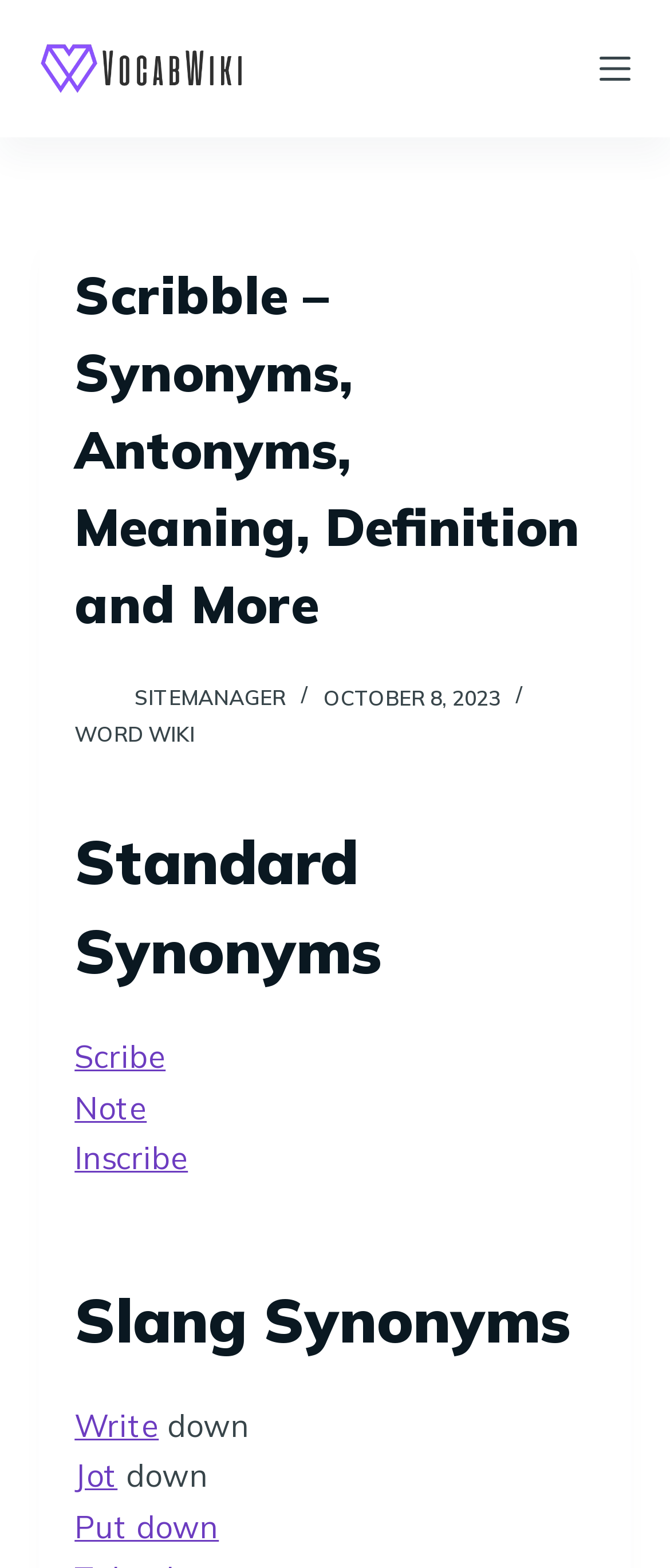Give the bounding box coordinates for the element described as: "Word Wiki".

[0.111, 0.46, 0.291, 0.476]